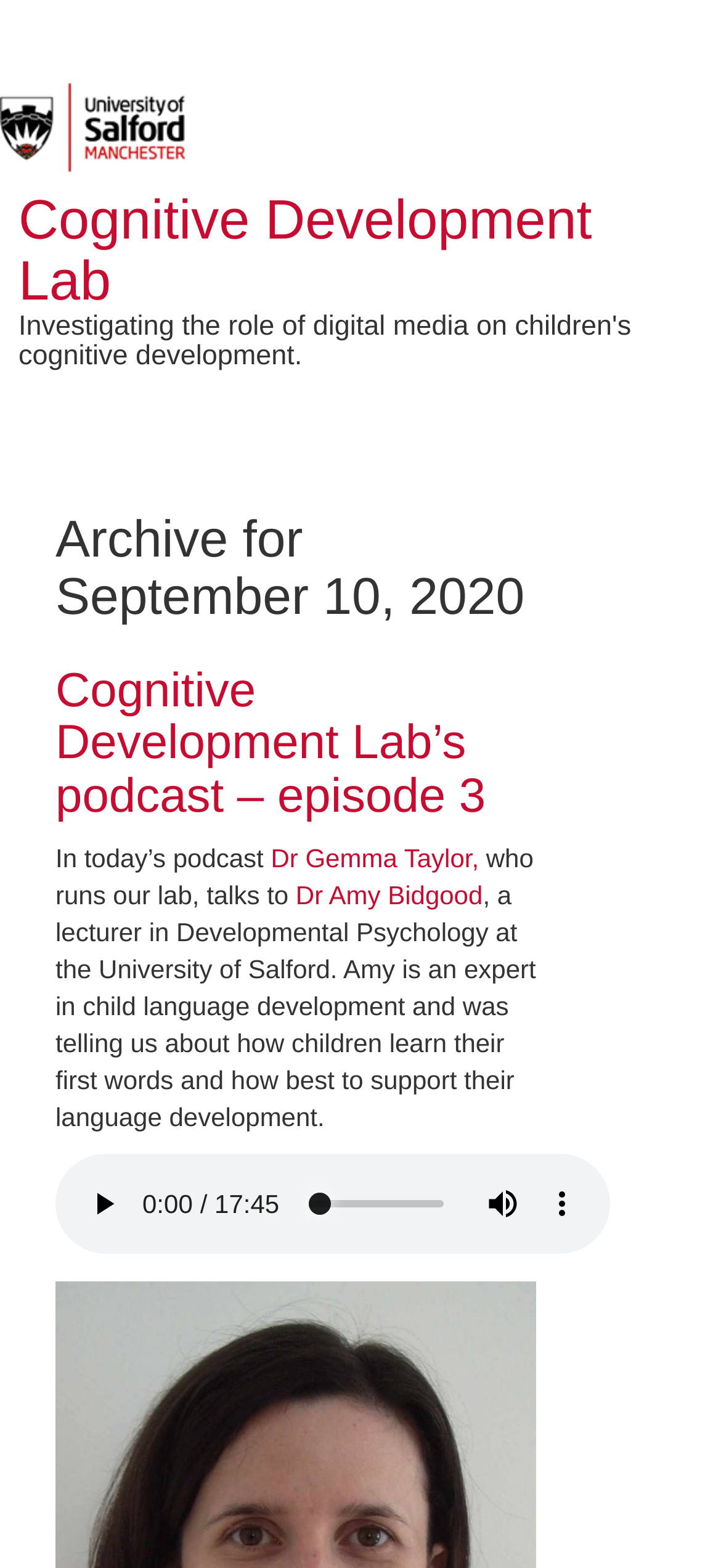Identify the bounding box coordinates for the UI element described as follows: "Dr Amy Bidgood". Ensure the coordinates are four float numbers between 0 and 1, formatted as [left, top, right, bottom].

[0.41, 0.562, 0.67, 0.581]